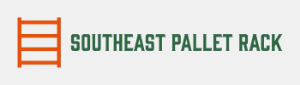What is the purpose of the image?
Please look at the screenshot and answer in one word or a short phrase.

to promote the brand